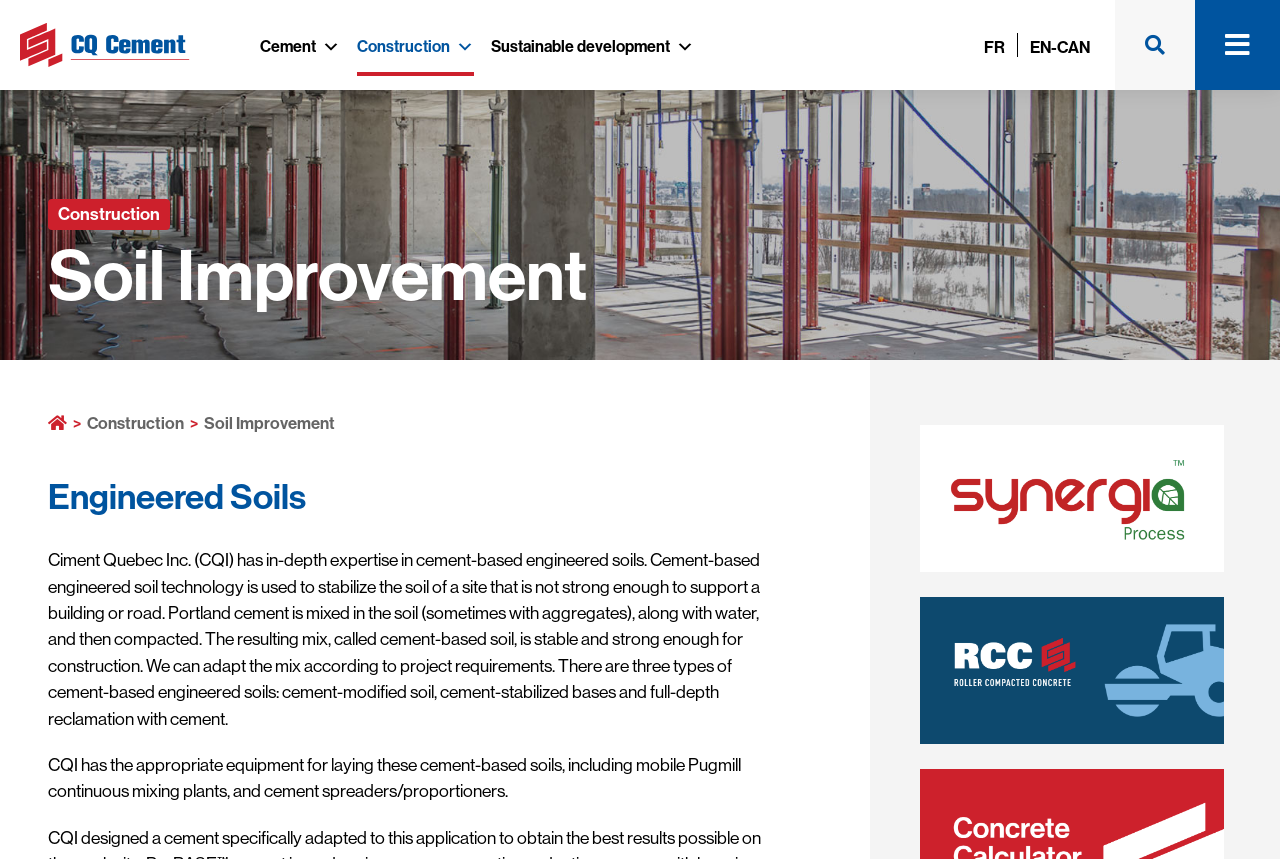What is the purpose of cement-based engineered soil technology?
Answer the question in a detailed and comprehensive manner.

I found the answer by reading the static text 'Cement-based engineered soil technology is used to stabilize the soil of a site that is not strong enough to support a building or road.'